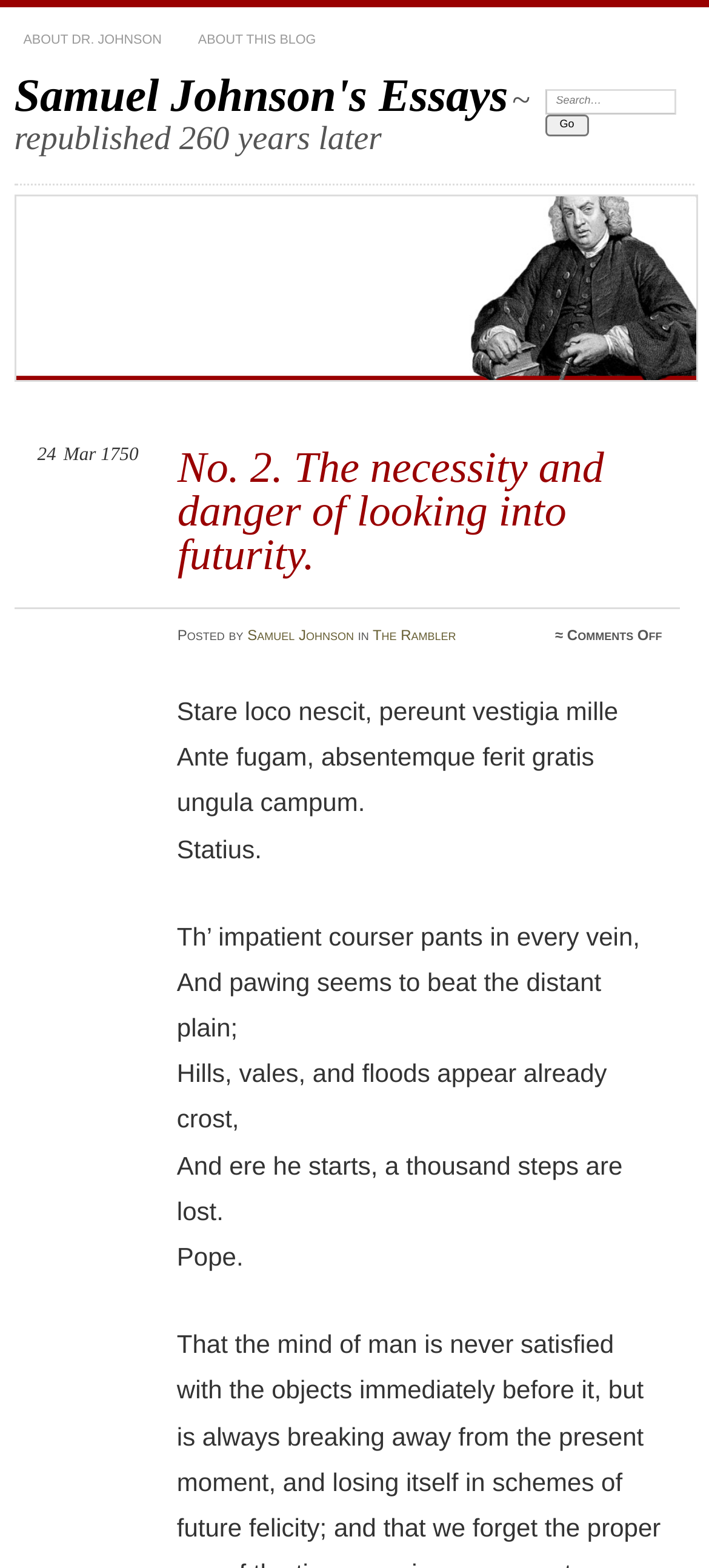Identify the bounding box coordinates of the section that should be clicked to achieve the task described: "Go to the blog homepage".

[0.267, 0.016, 0.458, 0.037]